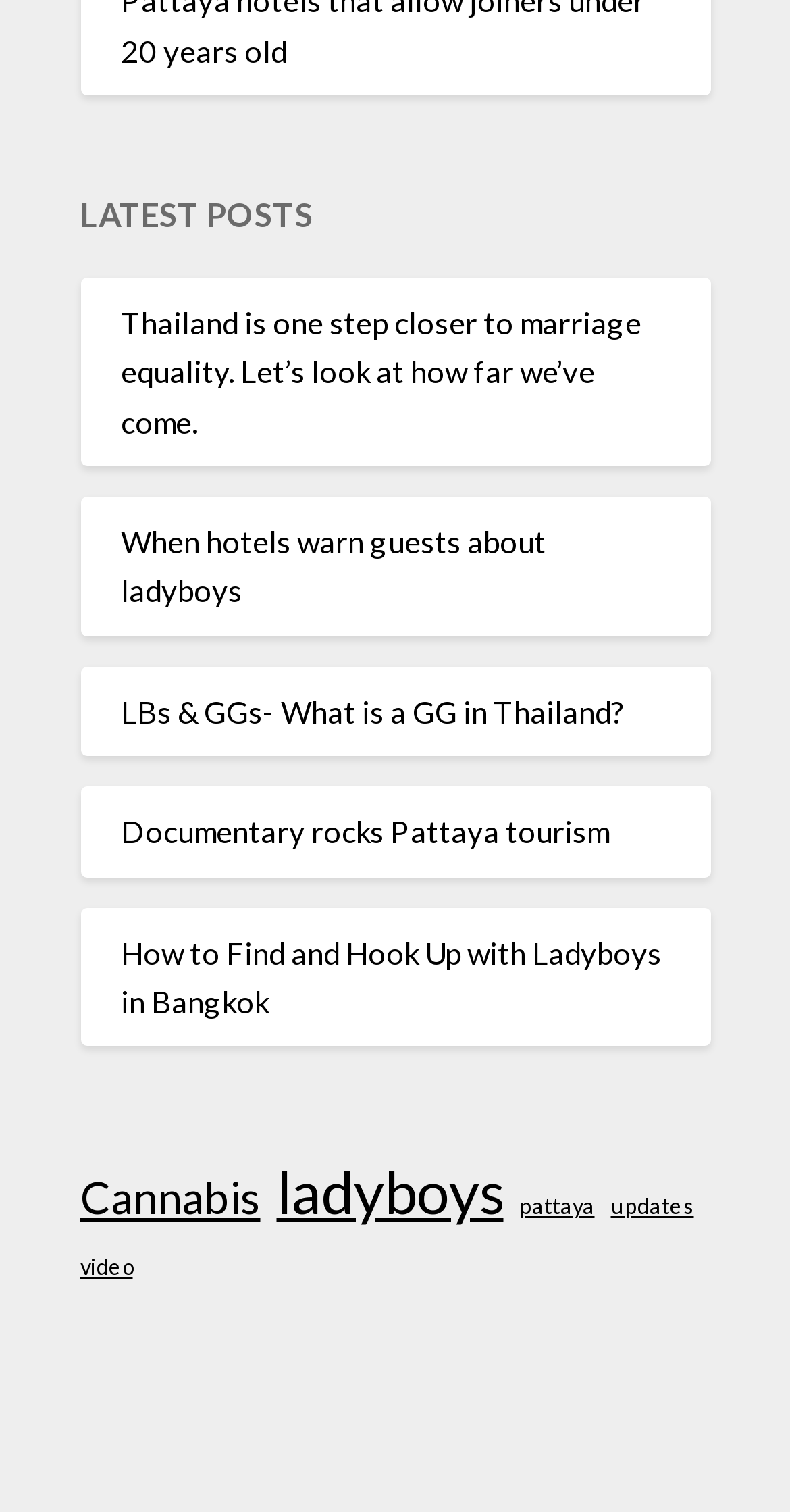Locate the bounding box coordinates of the clickable region necessary to complete the following instruction: "Explore articles about ladyboys". Provide the coordinates in the format of four float numbers between 0 and 1, i.e., [left, top, right, bottom].

[0.35, 0.756, 0.637, 0.82]